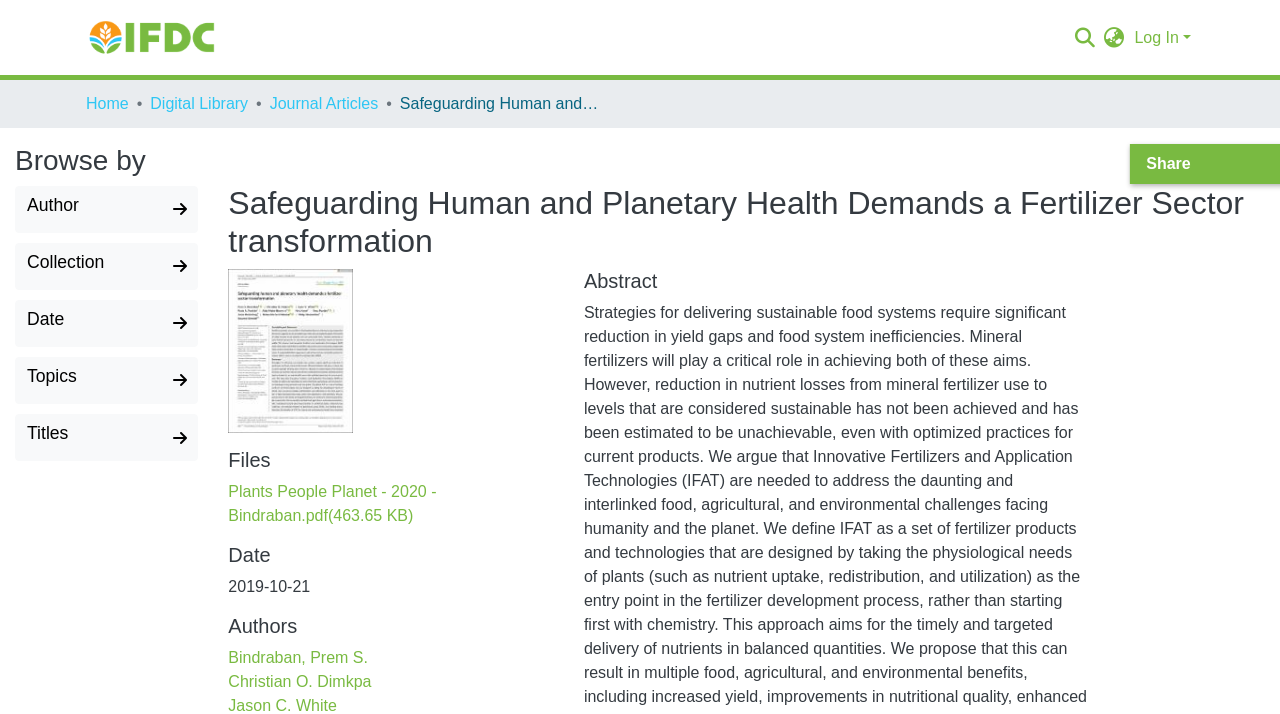Identify the bounding box coordinates necessary to click and complete the given instruction: "Search for a keyword".

[0.834, 0.025, 0.857, 0.078]